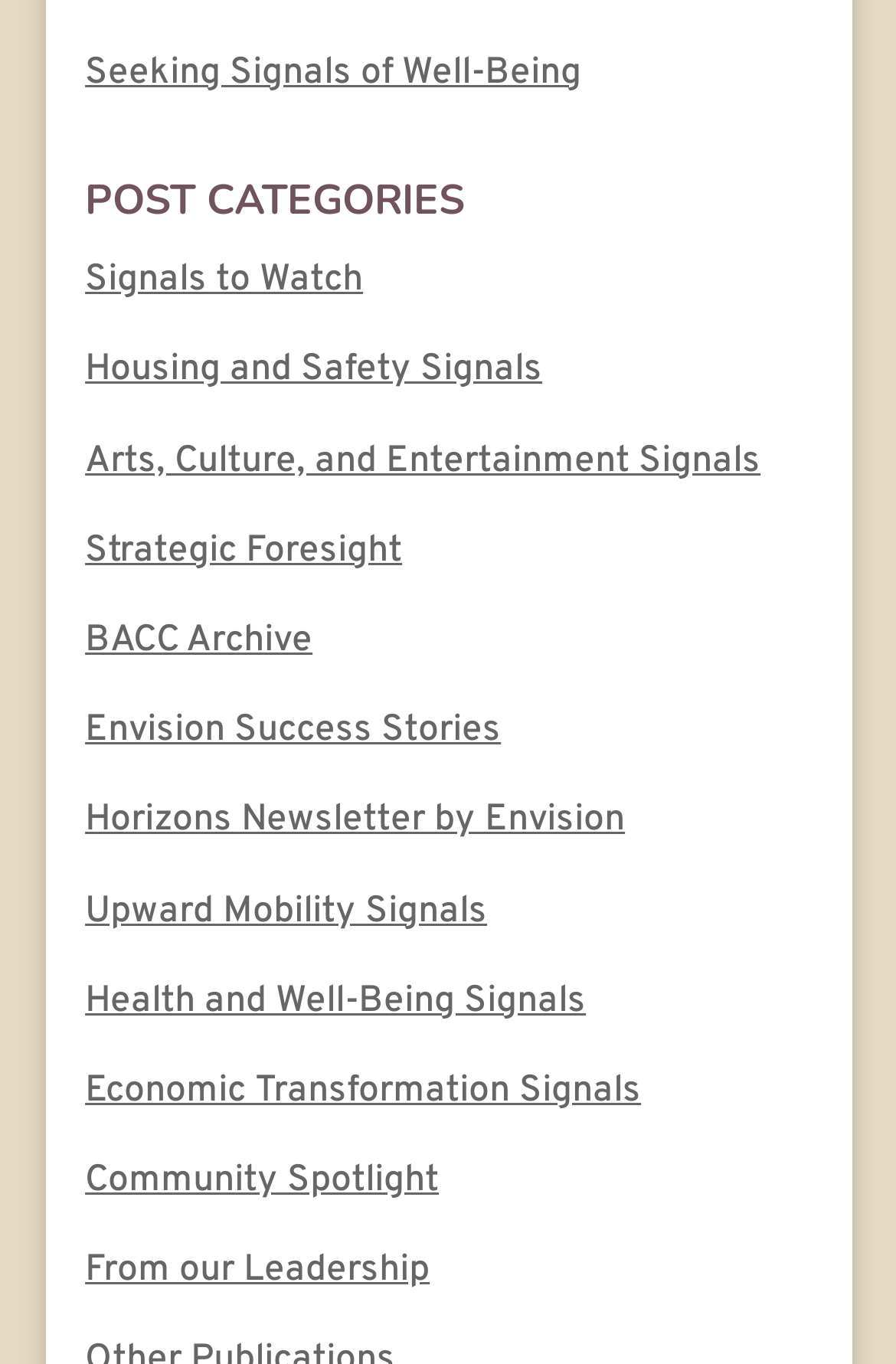Please determine the bounding box coordinates of the element to click on in order to accomplish the following task: "Discover Envision Success Stories". Ensure the coordinates are four float numbers ranging from 0 to 1, i.e., [left, top, right, bottom].

[0.095, 0.519, 0.559, 0.553]